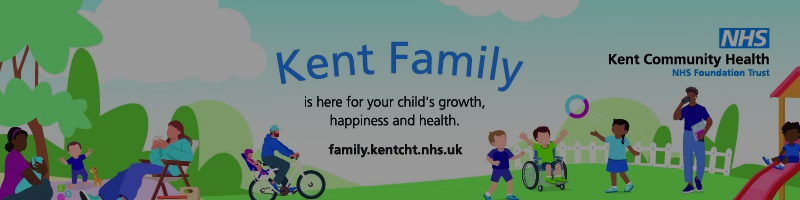What is the website address provided in the design?
Refer to the image and give a detailed answer to the question.

The design includes the website address 'family.kentcht.nhs.uk' to encourage families to seek support online, as part of the Kent Family initiative.